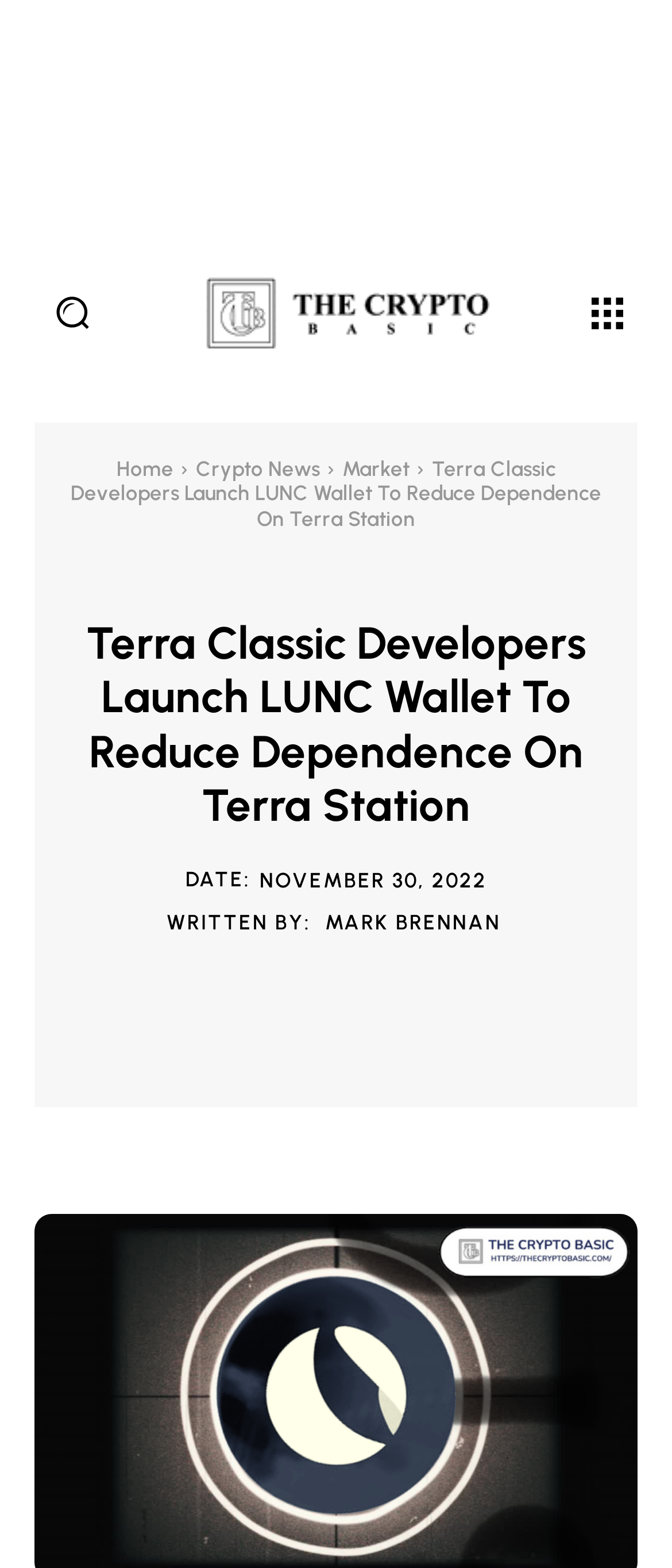Find the bounding box coordinates of the element to click in order to complete this instruction: "Read the article by MARK BRENNAN". The bounding box coordinates must be four float numbers between 0 and 1, denoted as [left, top, right, bottom].

[0.483, 0.581, 0.745, 0.597]